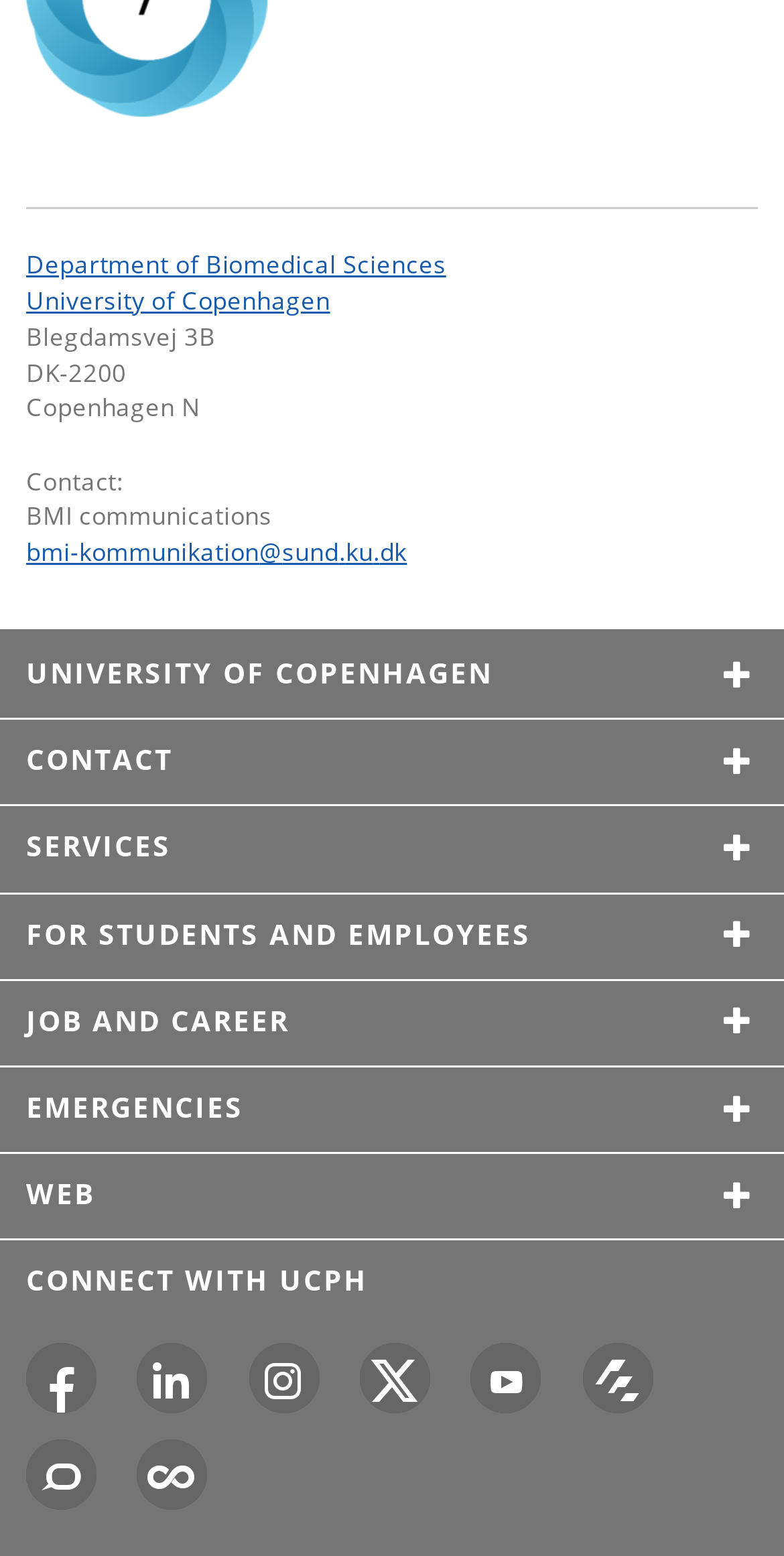Find the bounding box coordinates for the element described here: "aria-label="UCPH on LinkedIn"".

[0.175, 0.862, 0.265, 0.908]